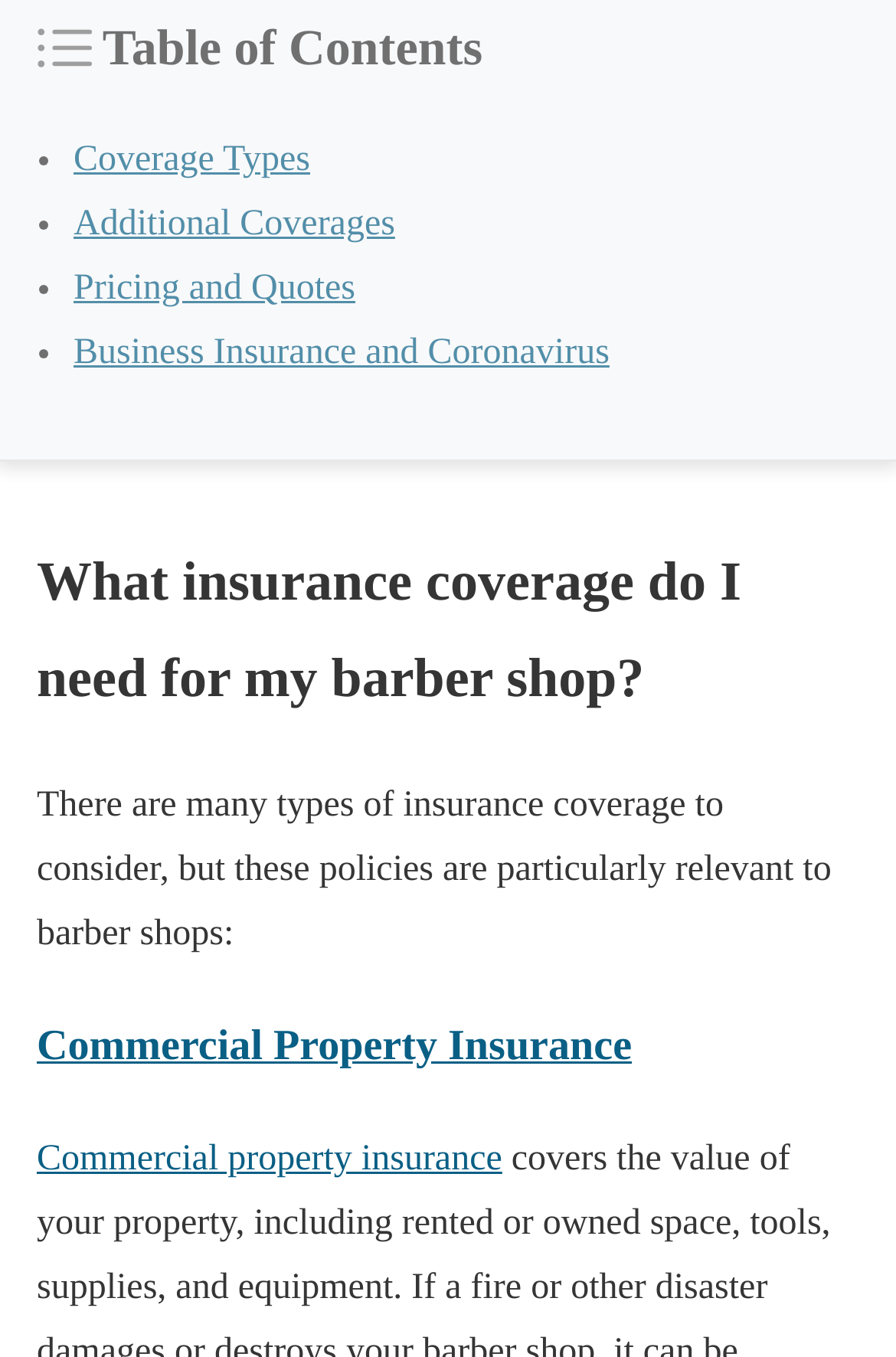Please provide the bounding box coordinate of the region that matches the element description: Commercial property insurance. Coordinates should be in the format (top-left x, top-left y, bottom-right x, bottom-right y) and all values should be between 0 and 1.

[0.041, 0.84, 0.56, 0.869]